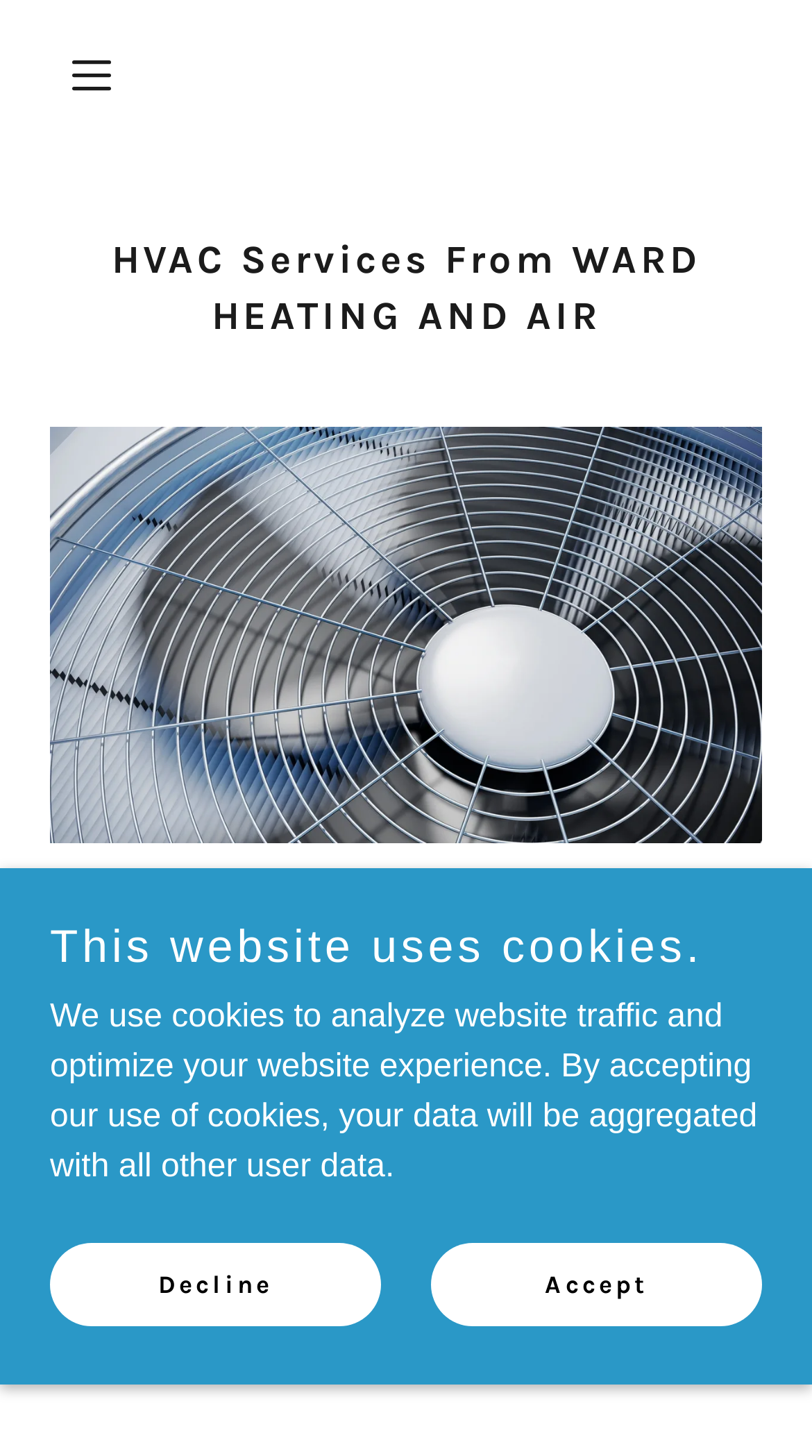What type of services does WARD HEATING AND AIR offer?
Look at the image and construct a detailed response to the question.

Based on the webpage, WARD HEATING AND AIR offers HVAC services, which is evident from the heading 'HVAC Services From WARD HEATING AND AIR' and the description of AC tune-up services.